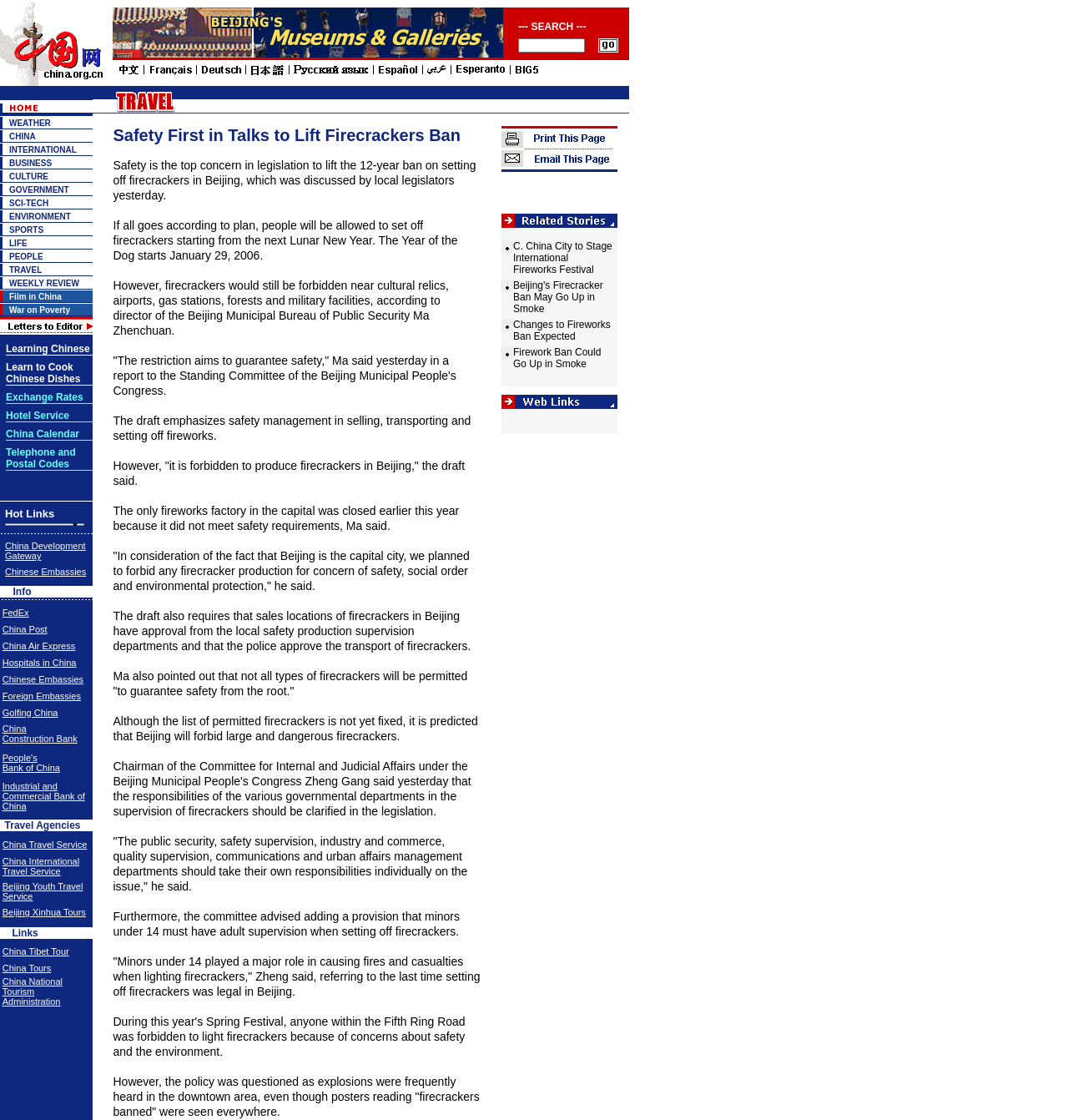Based on the image, provide a detailed and complete answer to the question: 
What is the main topic of the webpage?

Based on the webpage structure and content, it appears to be a news website with various categories such as weather, China, international, business, culture, government, sci-tech, environment, sports, life, people, and travel.